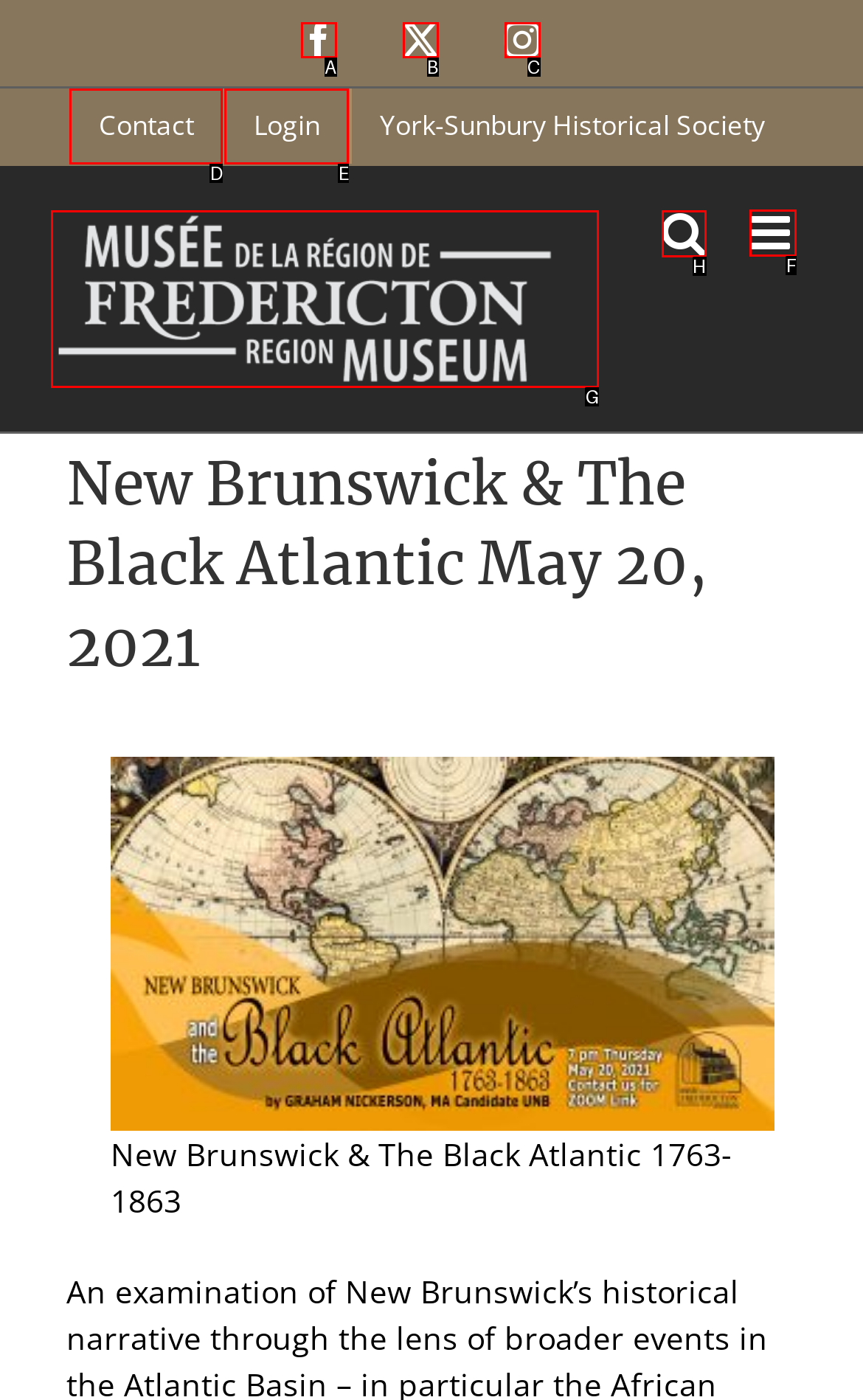Select the correct option from the given choices to perform this task: Toggle mobile menu. Provide the letter of that option.

F